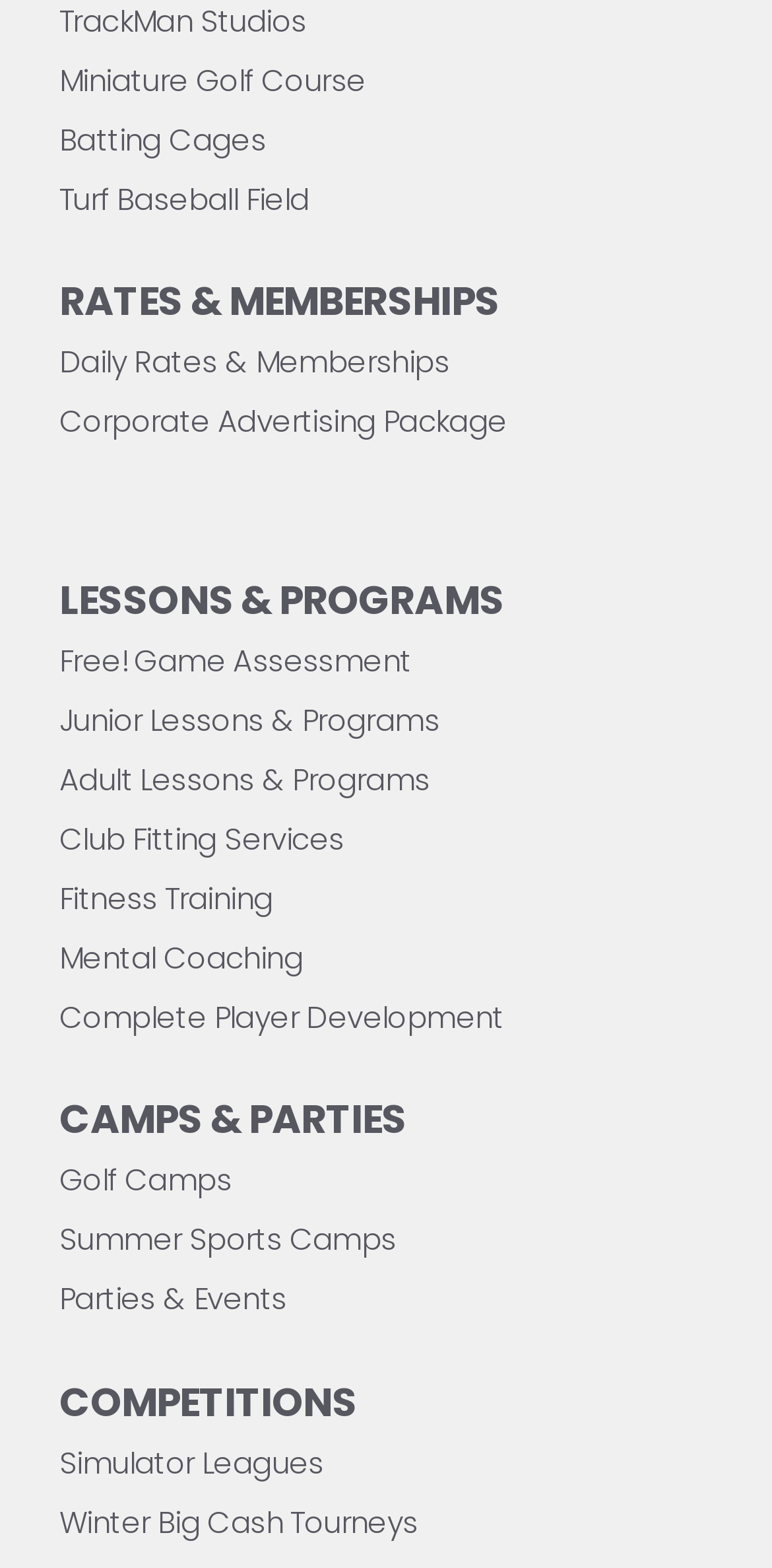Utilize the information from the image to answer the question in detail:
What is the last type of competition mentioned?

I looked at the 'COMPETITIONS' section and found that the last type of competition mentioned is 'Winter Big Cash Tourneys', which is a link.